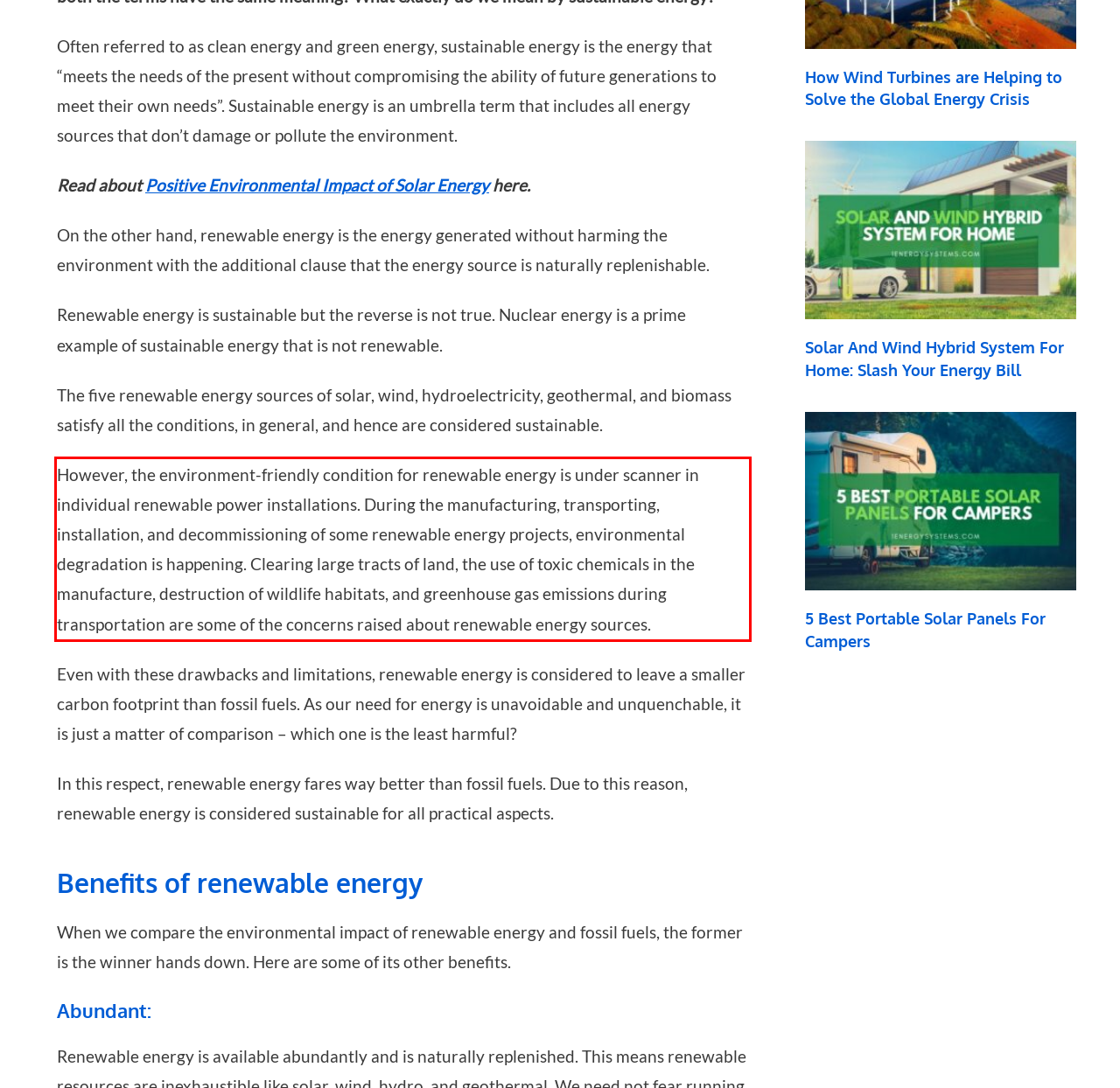Please use OCR to extract the text content from the red bounding box in the provided webpage screenshot.

However, the environment-friendly condition for renewable energy is under scanner in individual renewable power installations. During the manufacturing, transporting, installation, and decommissioning of some renewable energy projects, environmental degradation is happening. Clearing large tracts of land, the use of toxic chemicals in the manufacture, destruction of wildlife habitats, and greenhouse gas emissions during transportation are some of the concerns raised about renewable energy sources.